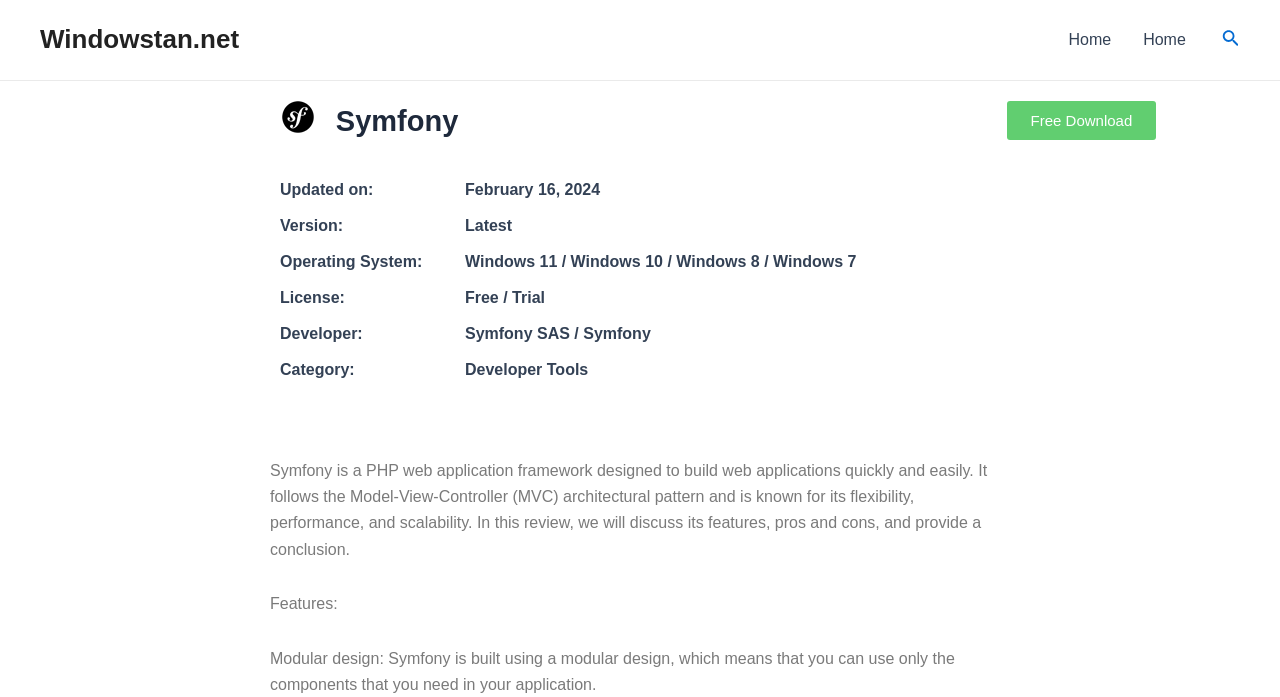What is the benefit of Symfony's modular design?
Deliver a detailed and extensive answer to the question.

I inferred this answer by reading the feature description of Symfony on the webpage, which mentions that its modular design allows users to use only the components that they need in their application.